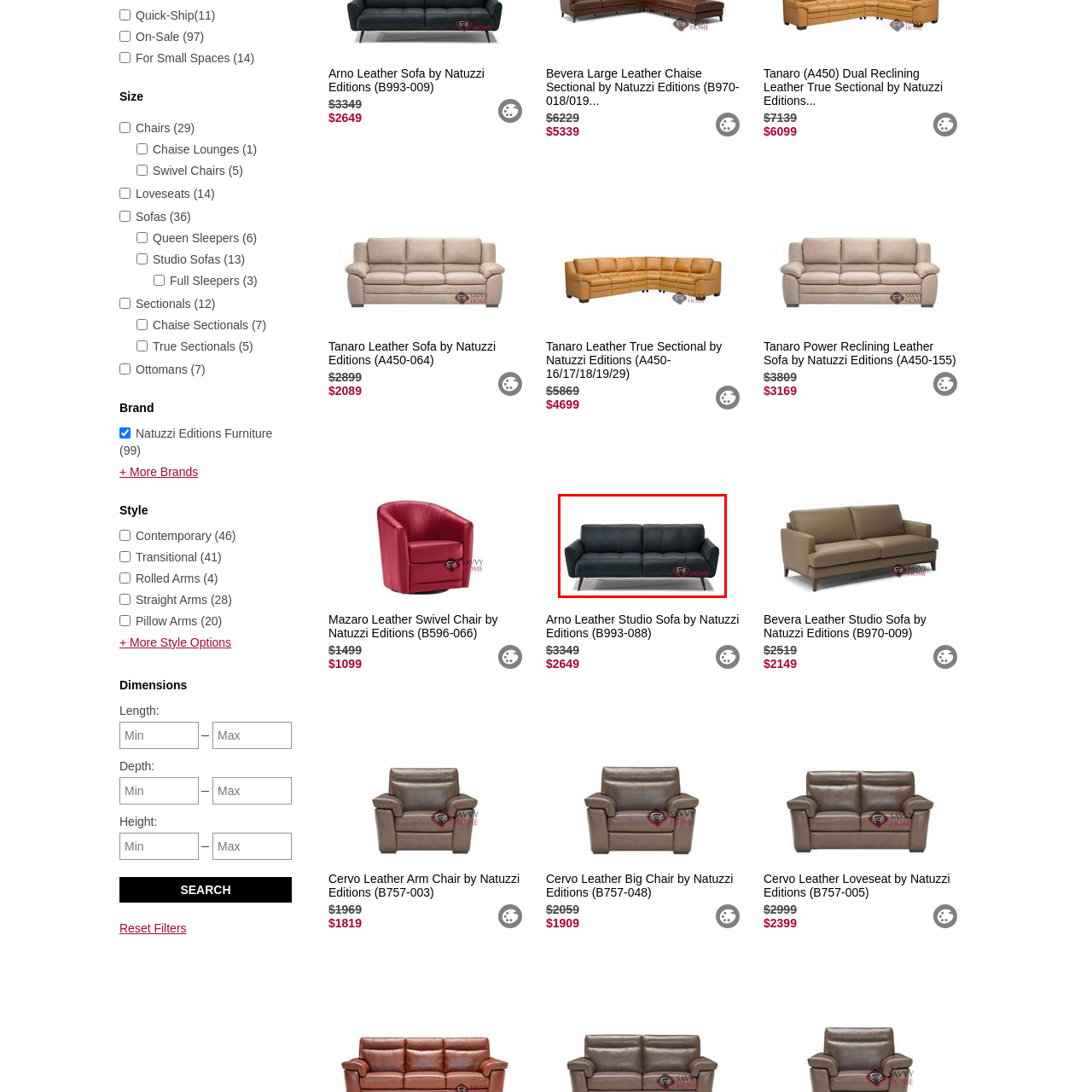Detail the features and components of the image inside the red outline.

The image showcases the **Tanaro Leather True Sectional** by Natuzzi Editions, featuring a stylish and modern design. This sectional sofa is upholstered in high-quality leather, offering both comfort and elegance. It has a sleek silhouette with plush cushioned seats that promise a cozy seating experience. The design includes subtle tufting and rounded armrests, enhancing its contemporary appeal. The modest wooden legs add a touch of warmth and sophistication, making it a perfect fit for various interior styles. This piece is available for customization to suit individual aesthetic preferences, and it is currently listed at a base price of **$5869**, with a promotional price of **$4699**. Ideal for creating a welcoming living space, this sectional promises to be a centerpiece in any home.